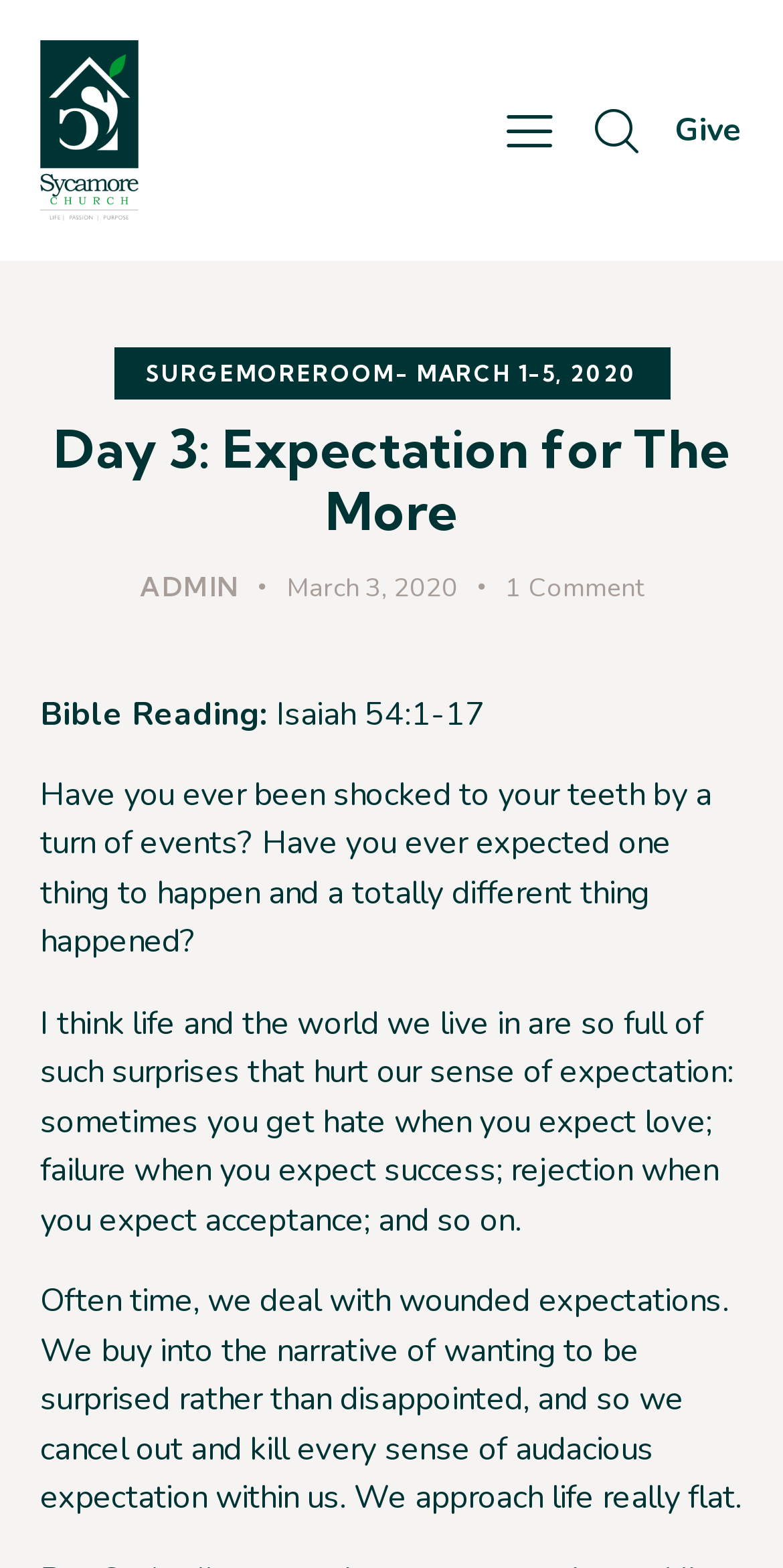Please look at the image and answer the question with a detailed explanation: What is the date of the Bible reading?

I found the answer by looking at the middle section of the webpage, where there is a static text element with the date 'March 3, 2020'.